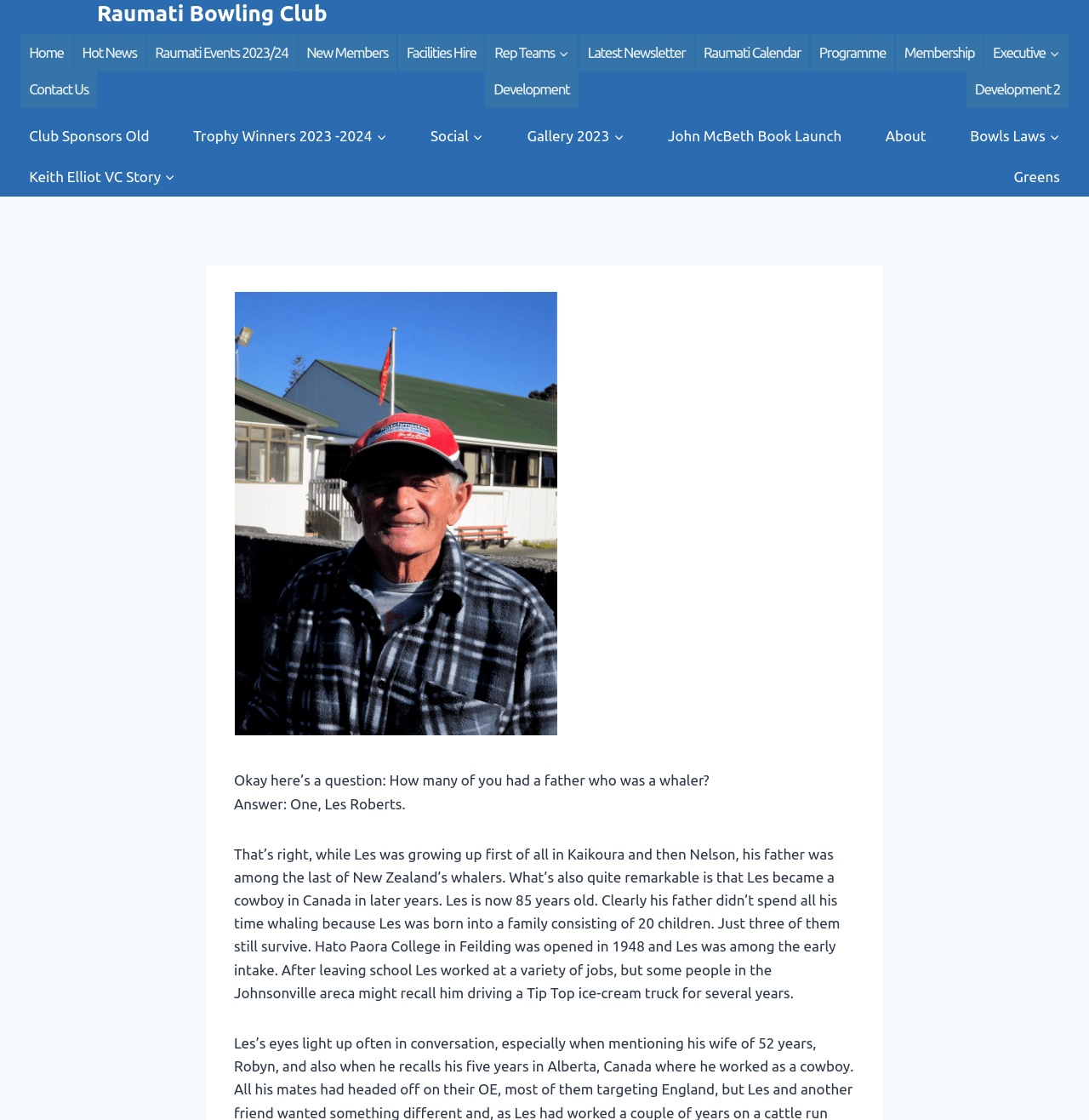Locate the bounding box for the described UI element: "ERPW". Ensure the coordinates are four float numbers between 0 and 1, formatted as [left, top, right, bottom].

None